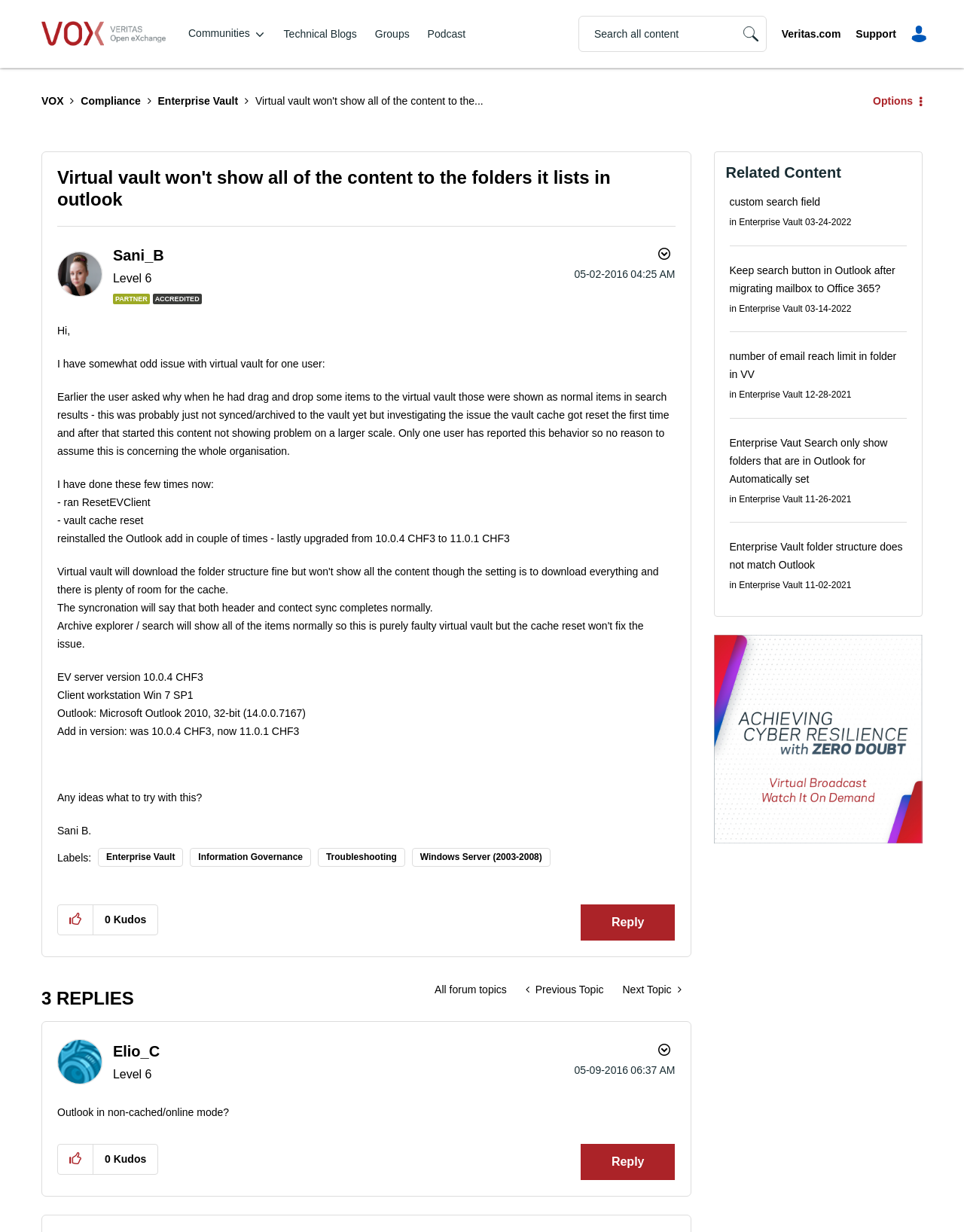What is the version of Outlook being used?
Give a single word or phrase as your answer by examining the image.

Microsoft Outlook 2010, 32-bit (14.0.0.7167)